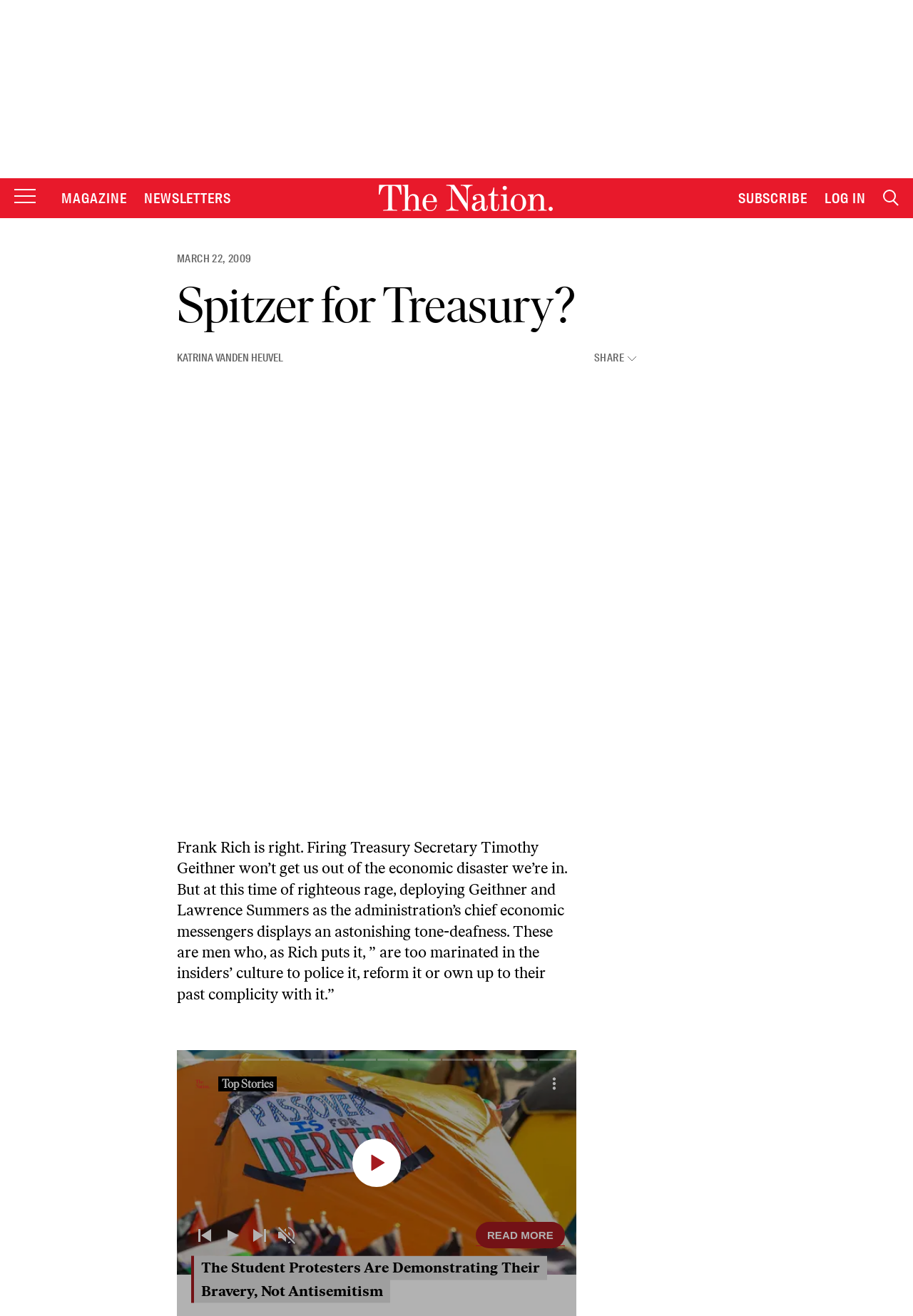Give a one-word or one-phrase response to the question: 
What is the topic of the article?

Economy